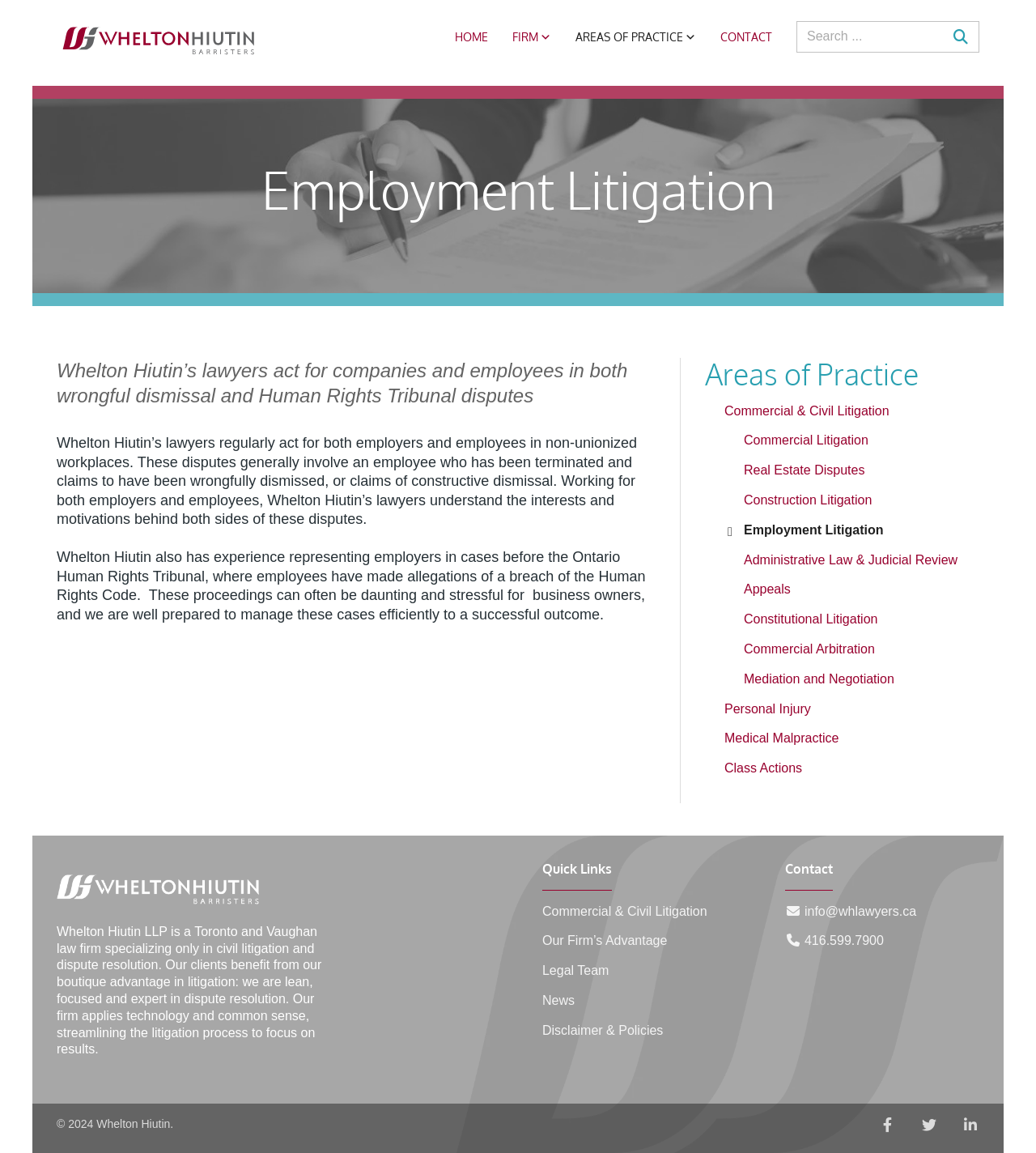Respond with a single word or short phrase to the following question: 
How can someone contact Whelton Hiutin?

Email, phone, or social media